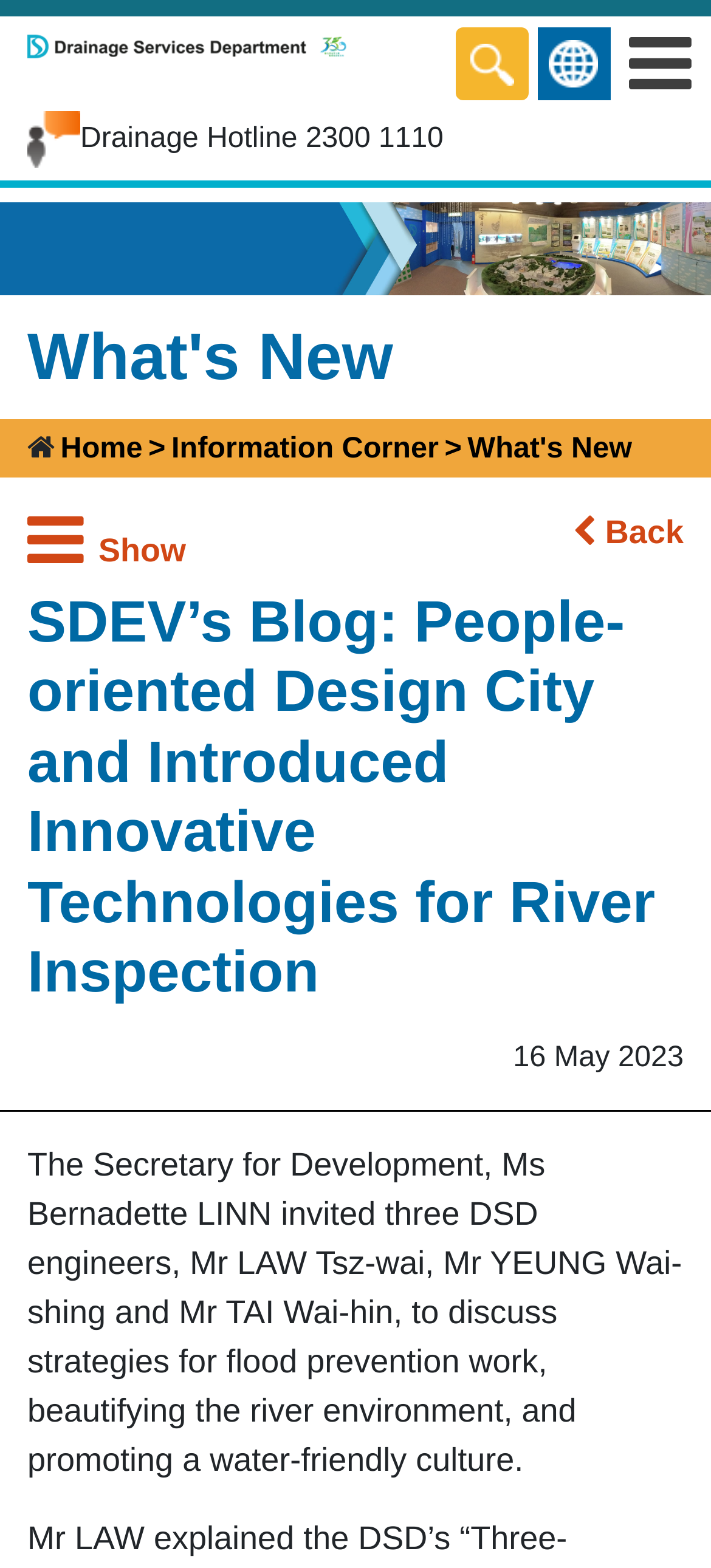Highlight the bounding box coordinates of the element you need to click to perform the following instruction: "Read SDEV’s Blog."

[0.038, 0.374, 0.962, 0.642]